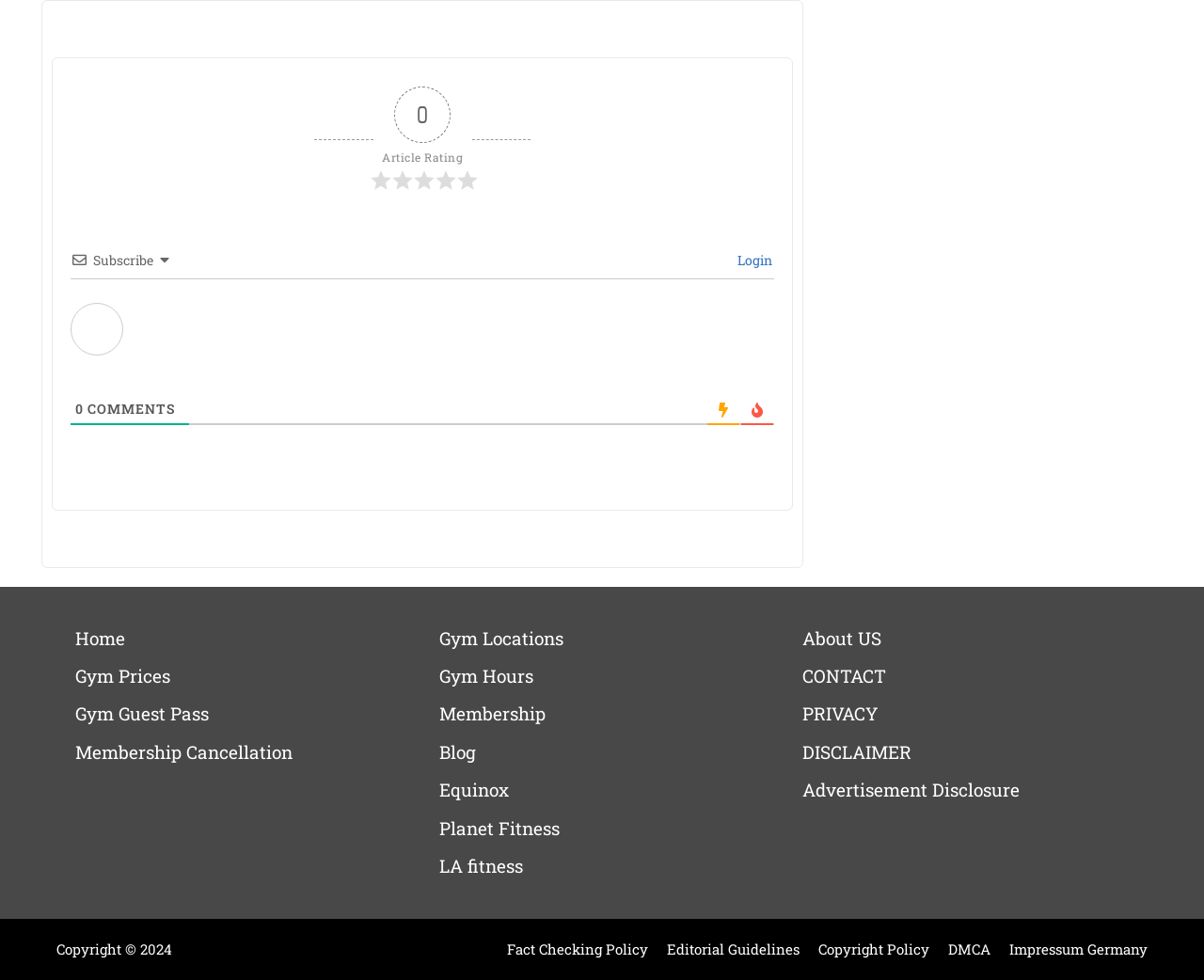Provide the bounding box coordinates of the area you need to click to execute the following instruction: "Check the About US page".

[0.667, 0.639, 0.732, 0.663]